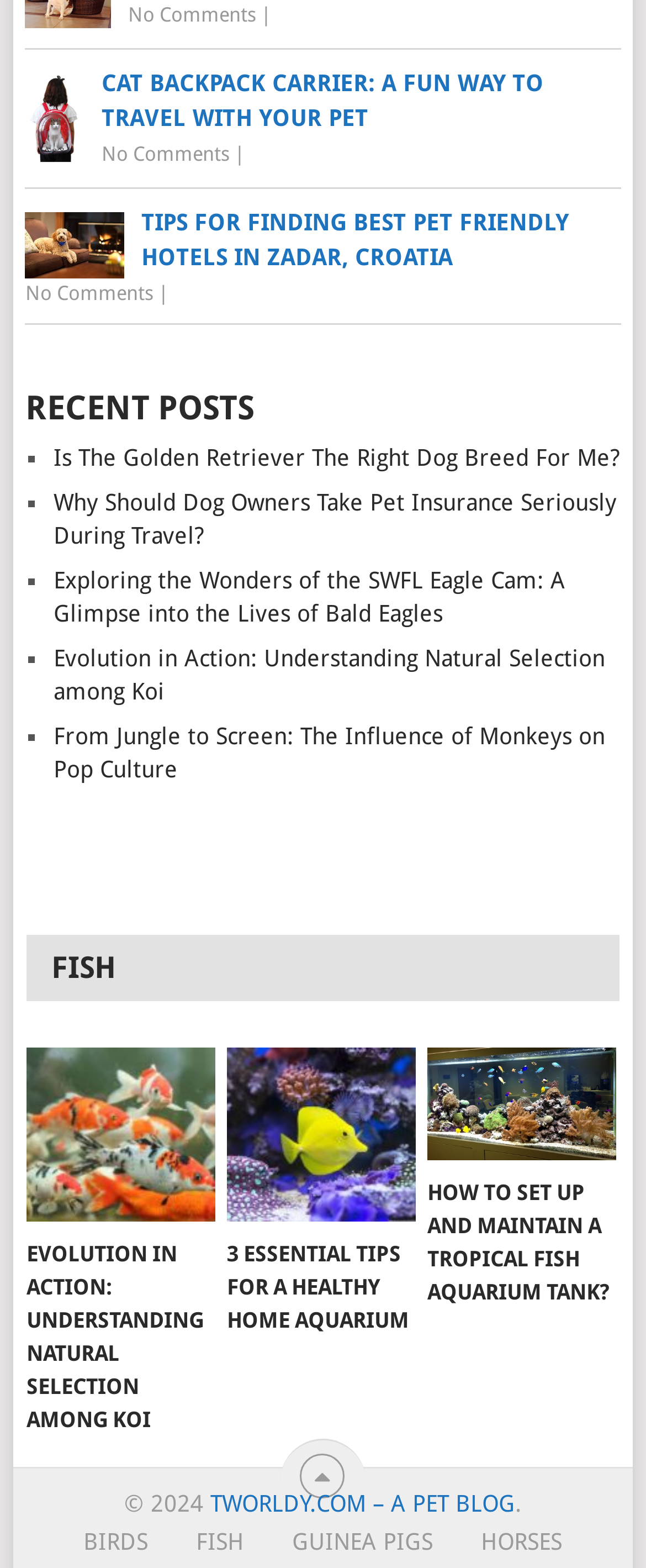Locate the bounding box coordinates of the area where you should click to accomplish the instruction: "Click on the 'Cat Backpack CAT BACKPACK CARRIER: A FUN WAY TO TRAVEL WITH YOUR PET' link".

[0.039, 0.043, 0.961, 0.087]